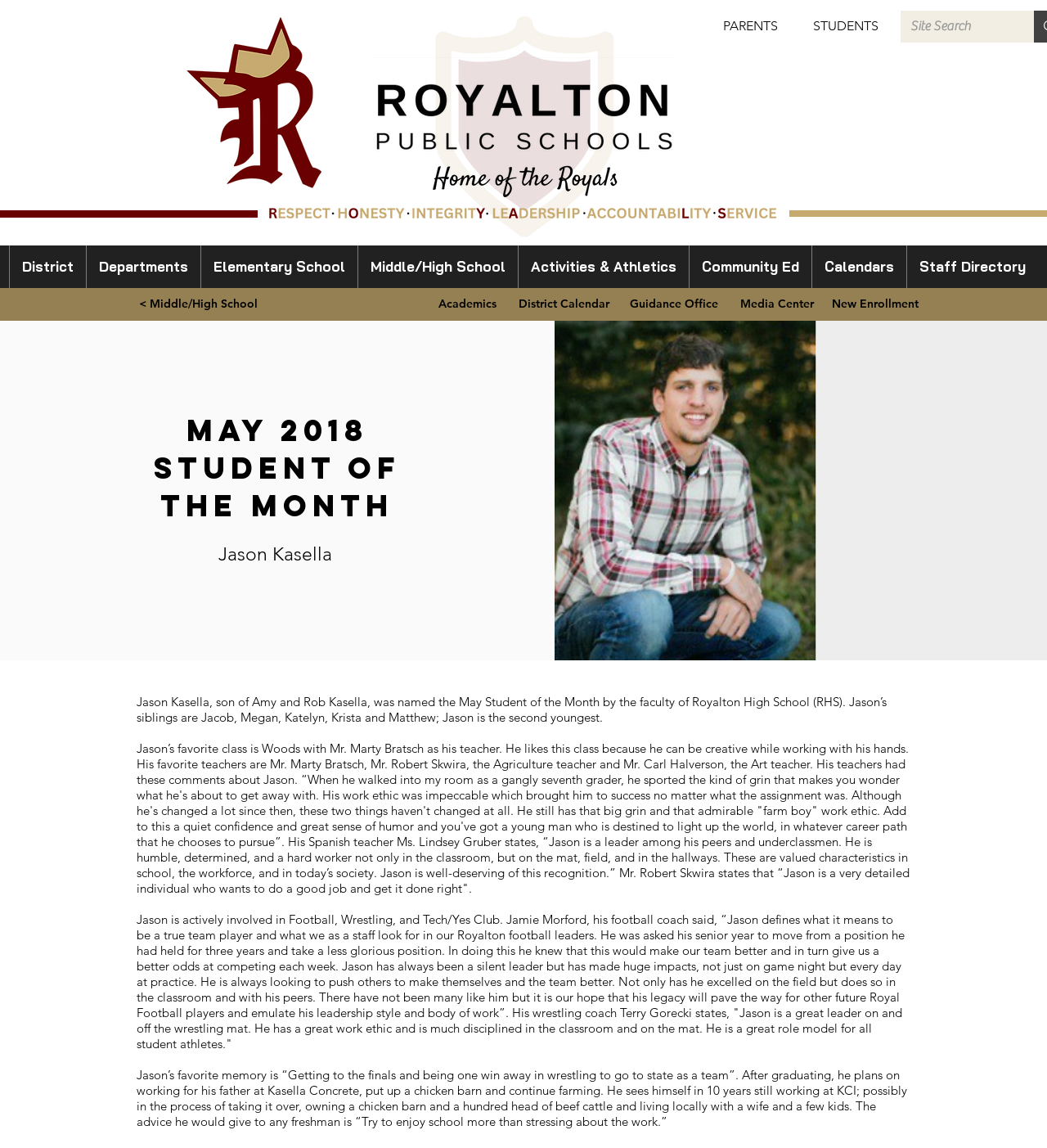Please determine the bounding box coordinates of the element's region to click in order to carry out the following instruction: "View the Middle/High School page". The coordinates should be four float numbers between 0 and 1, i.e., [left, top, right, bottom].

[0.191, 0.214, 0.341, 0.251]